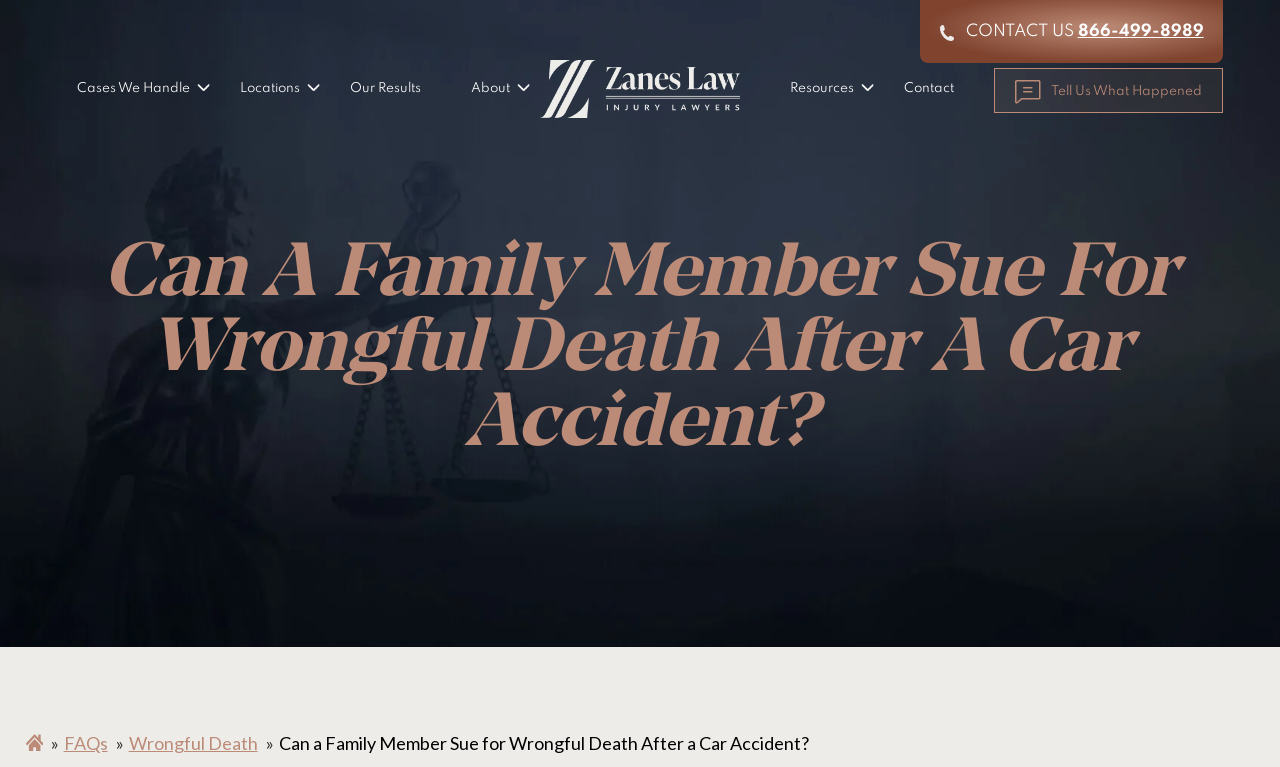Please examine the image and provide a detailed answer to the question: How many navigation links are there?

I counted the number of links in the top navigation bar, which are 'Cases We Handle', 'Locations', 'Our Results', 'About', 'Resources', 'Contact', and 'Menu Icon Tell Us What Happened'.